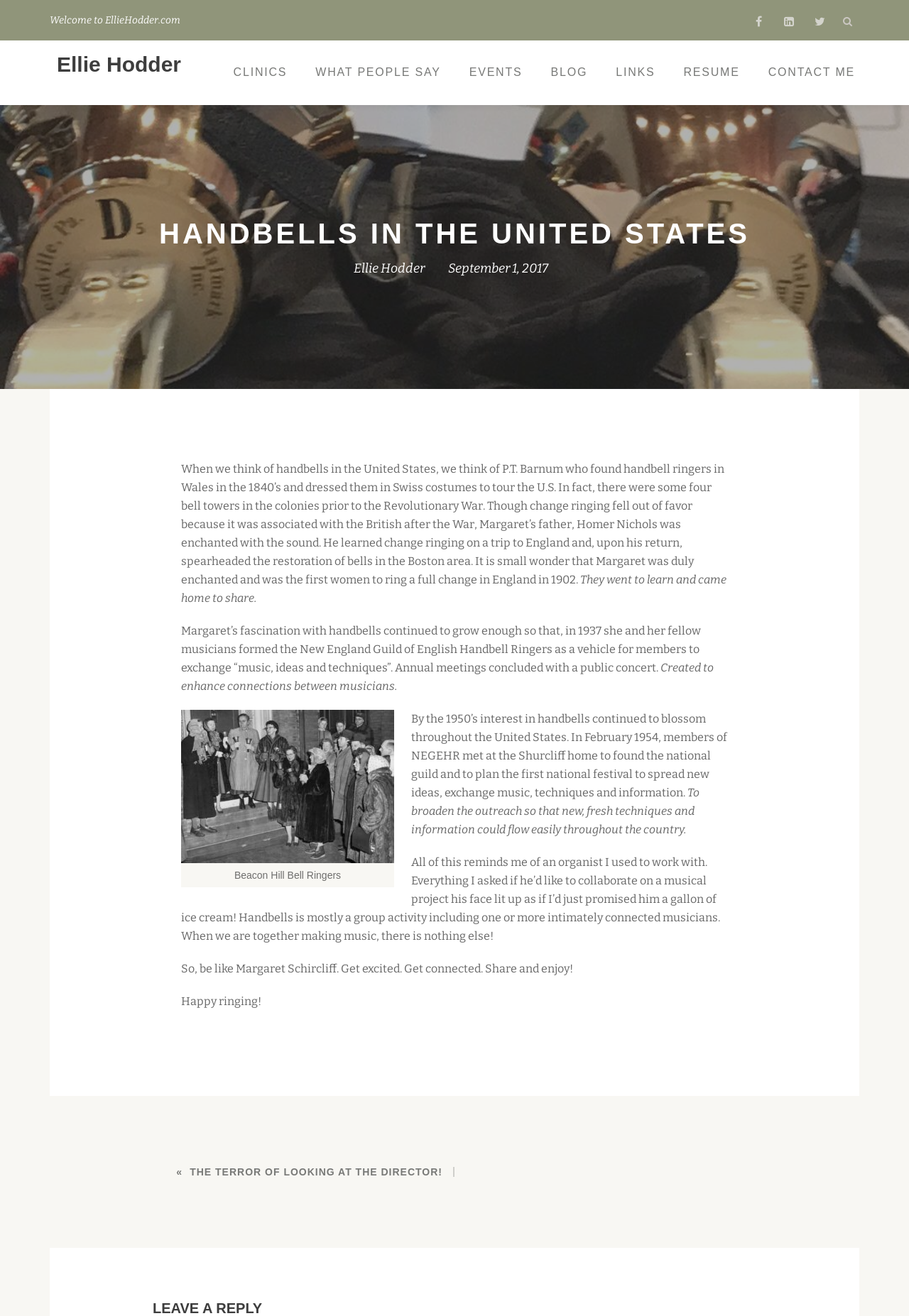Show the bounding box coordinates of the element that should be clicked to complete the task: "Read the blog".

[0.59, 0.036, 0.662, 0.074]